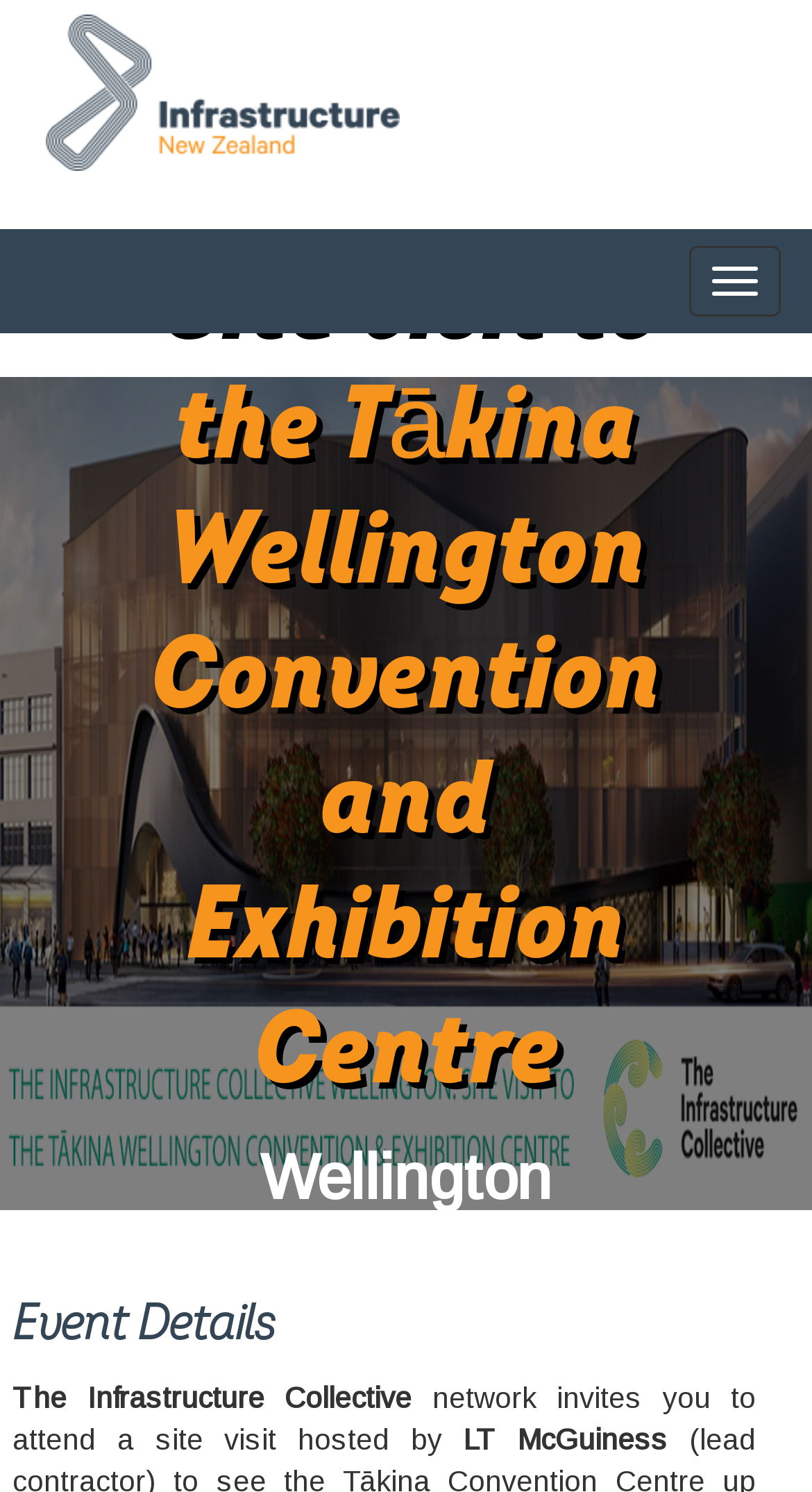Please provide a comprehensive response to the question below by analyzing the image: 
What is the name of the event host?

According to the static text elements on the page, the event is hosted by 'LT McGuiness', which is mentioned in the description of the event.